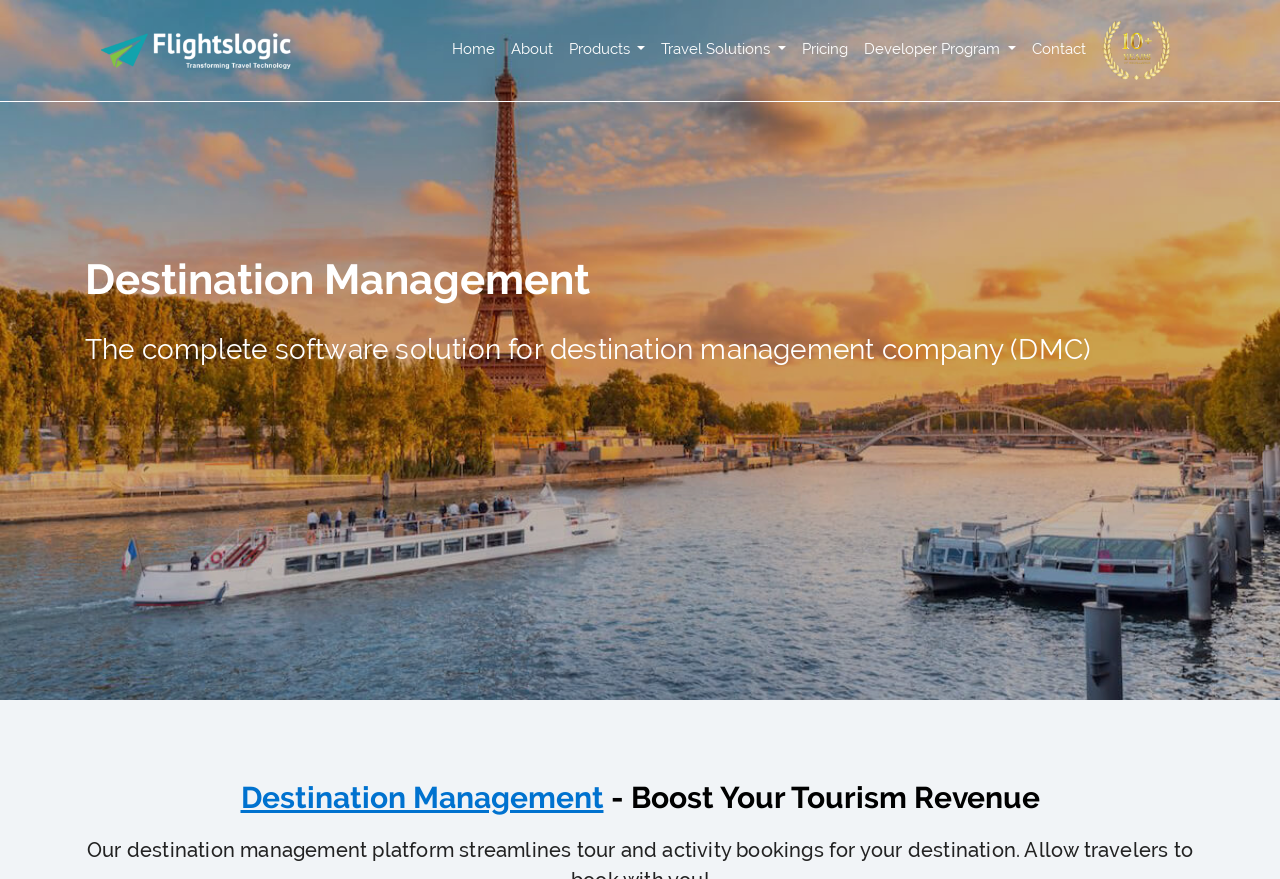Find the bounding box coordinates of the clickable region needed to perform the following instruction: "View Web Design & Development services". The coordinates should be provided as four float numbers between 0 and 1, i.e., [left, top, right, bottom].

None